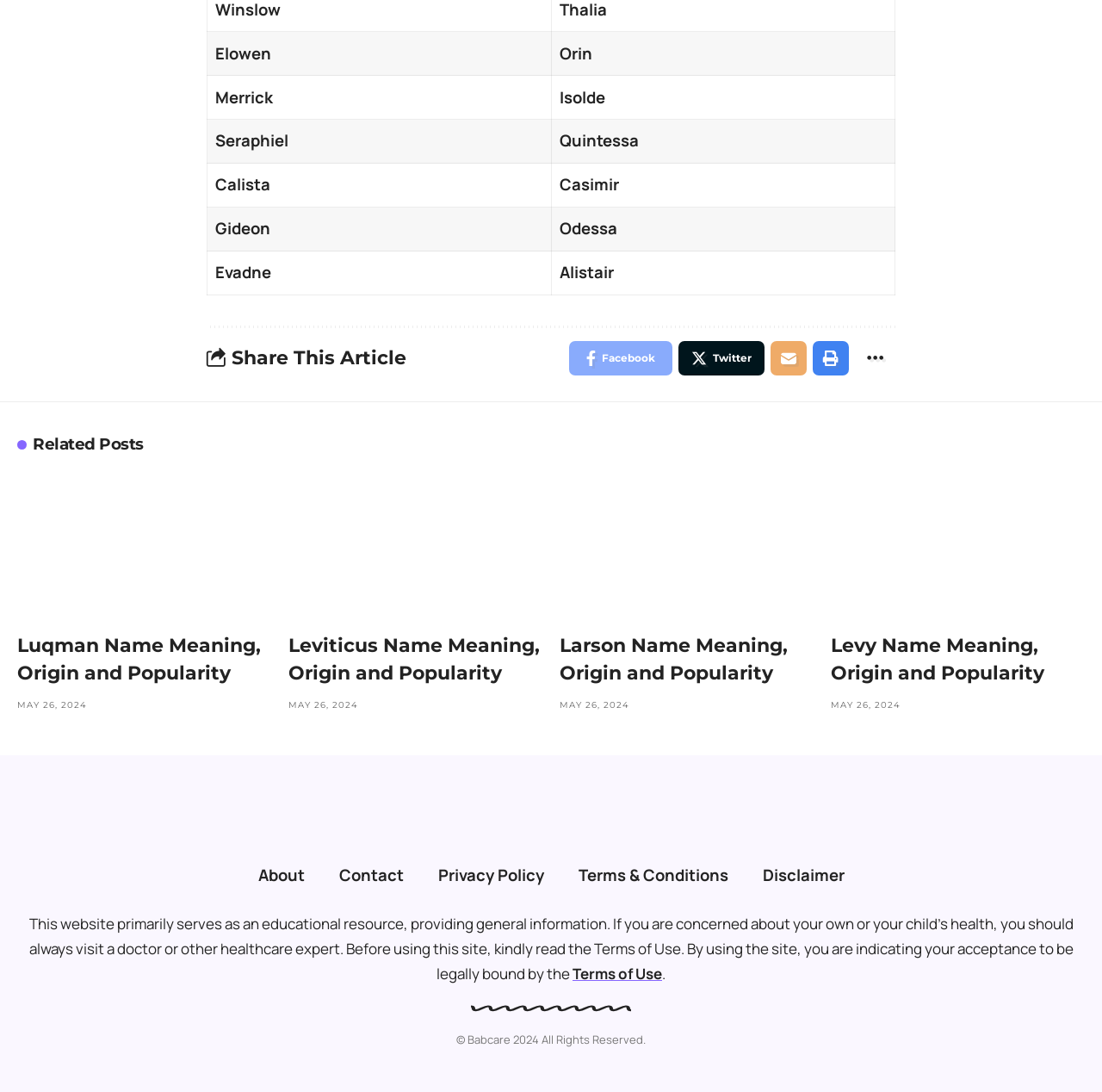Give a one-word or one-phrase response to the question:
What is the name of the website?

Babcare